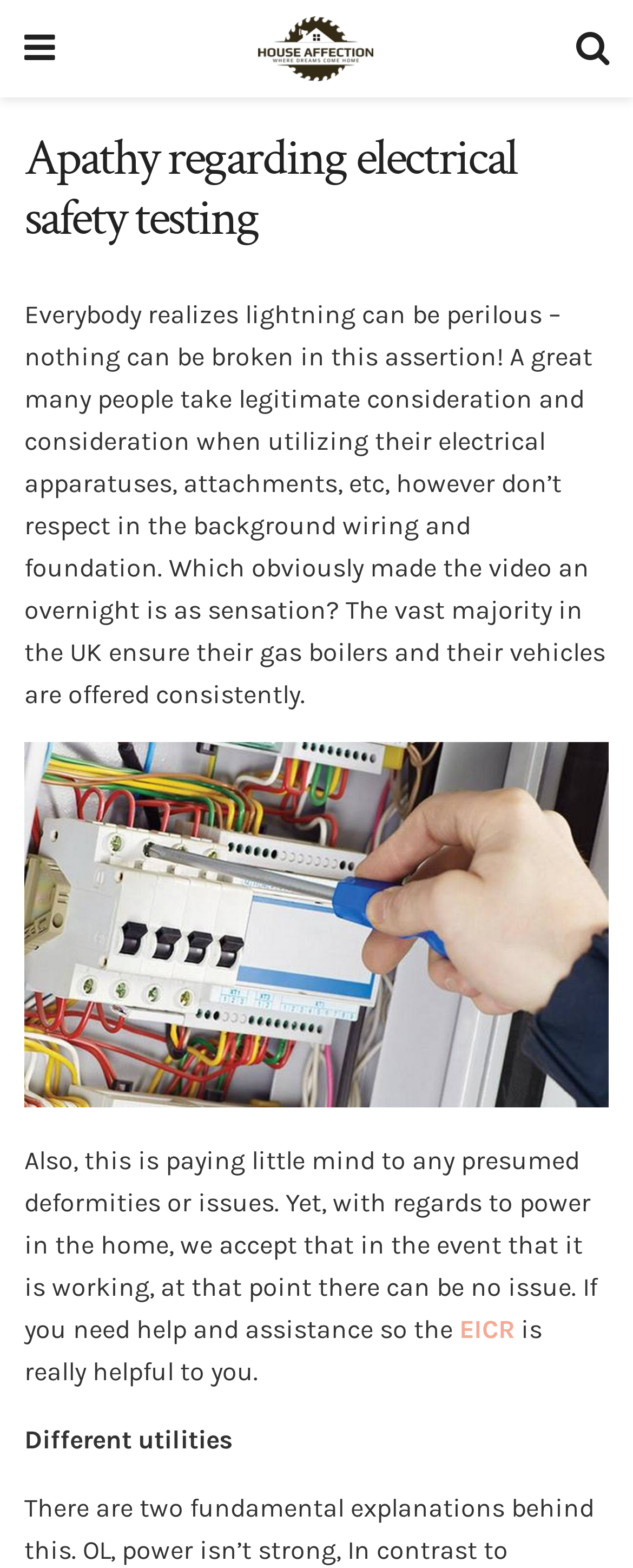What is the topic of the webpage?
Answer with a single word or short phrase according to what you see in the image.

Electrical safety testing